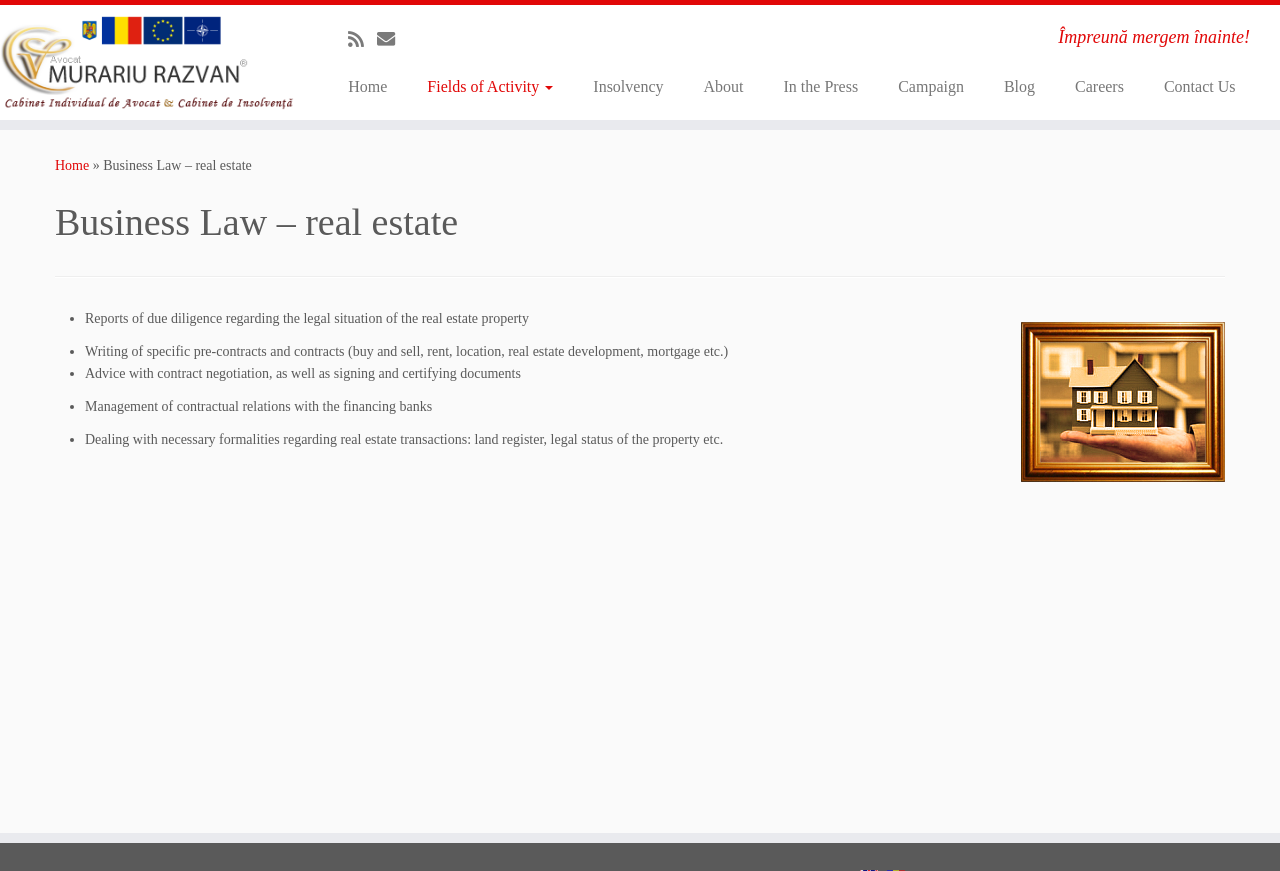Determine the bounding box coordinates for the area that needs to be clicked to fulfill this task: "Subscribe to the RSS feed". The coordinates must be given as four float numbers between 0 and 1, i.e., [left, top, right, bottom].

[0.272, 0.034, 0.295, 0.057]